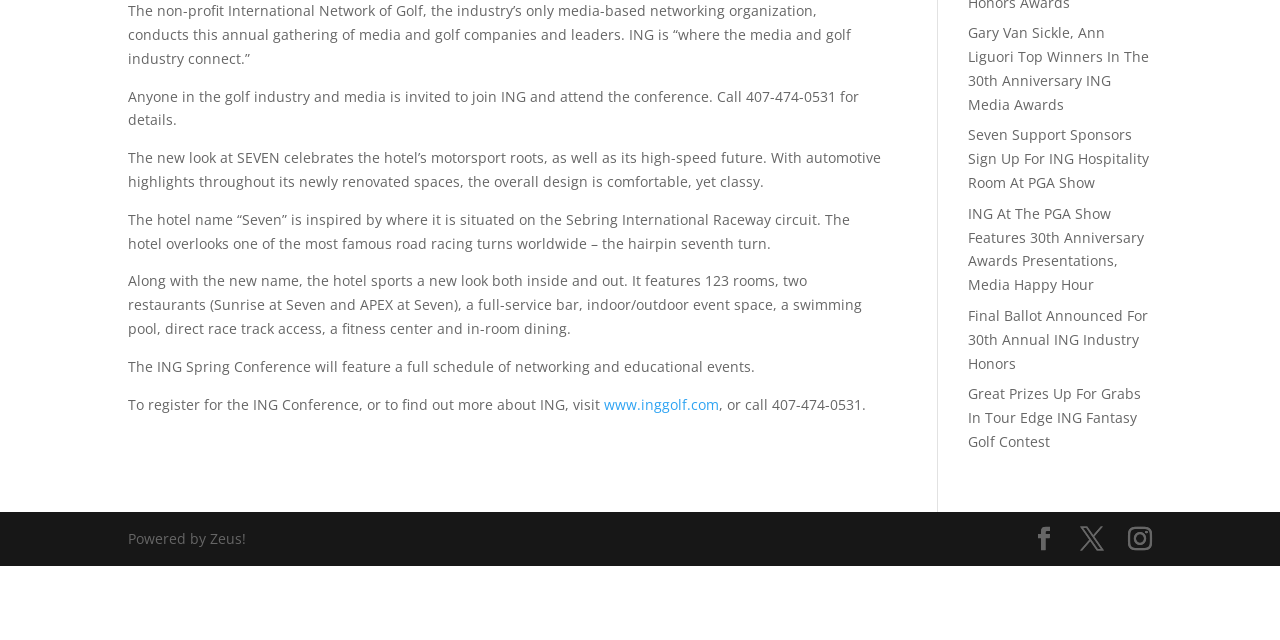Refer to the element description X and identify the corresponding bounding box in the screenshot. Format the coordinates as (top-left x, top-left y, bottom-right x, bottom-right y) with values in the range of 0 to 1.

[0.844, 0.823, 0.862, 0.862]